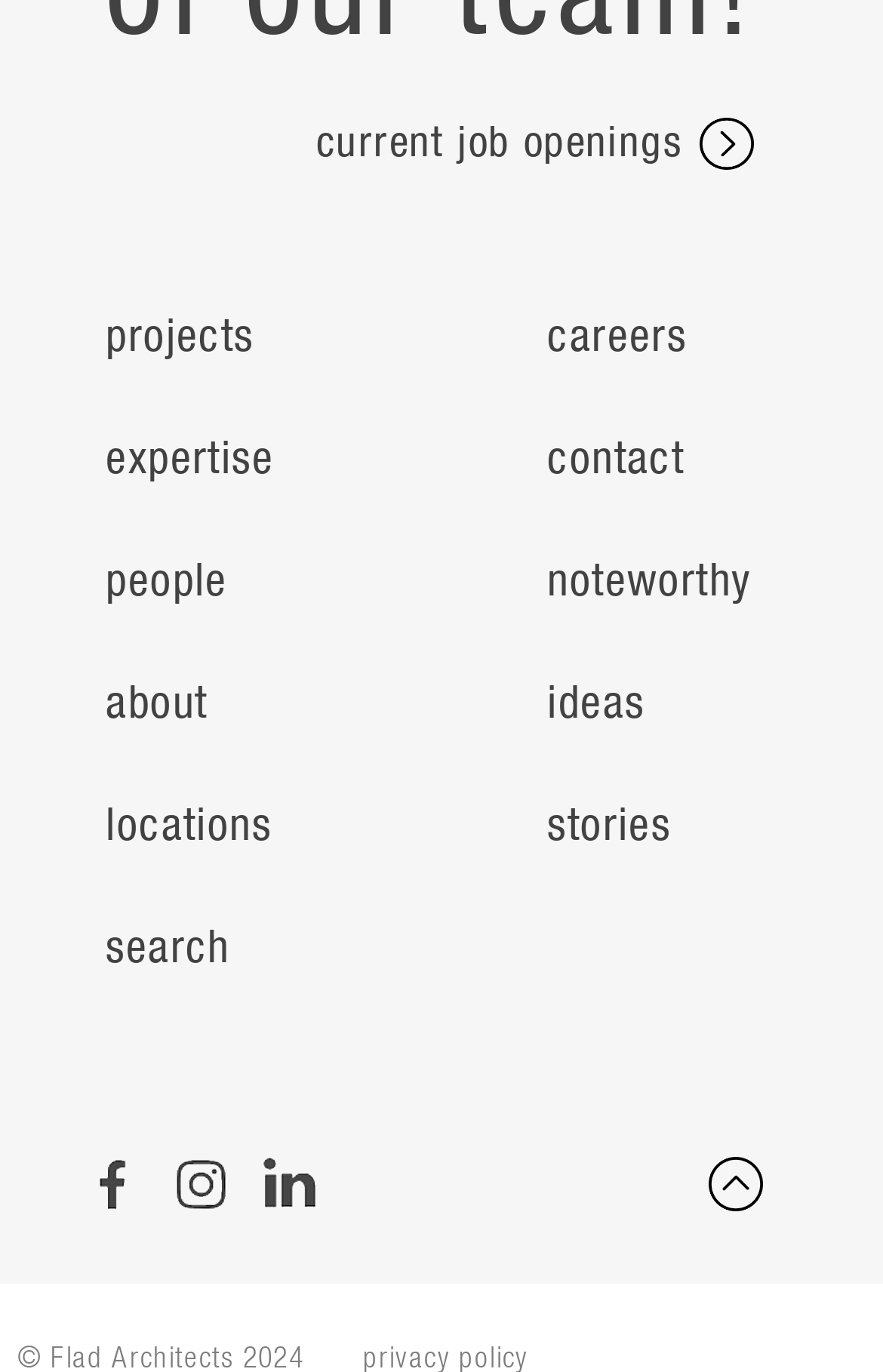What is the last link on the webpage? Based on the screenshot, please respond with a single word or phrase.

top